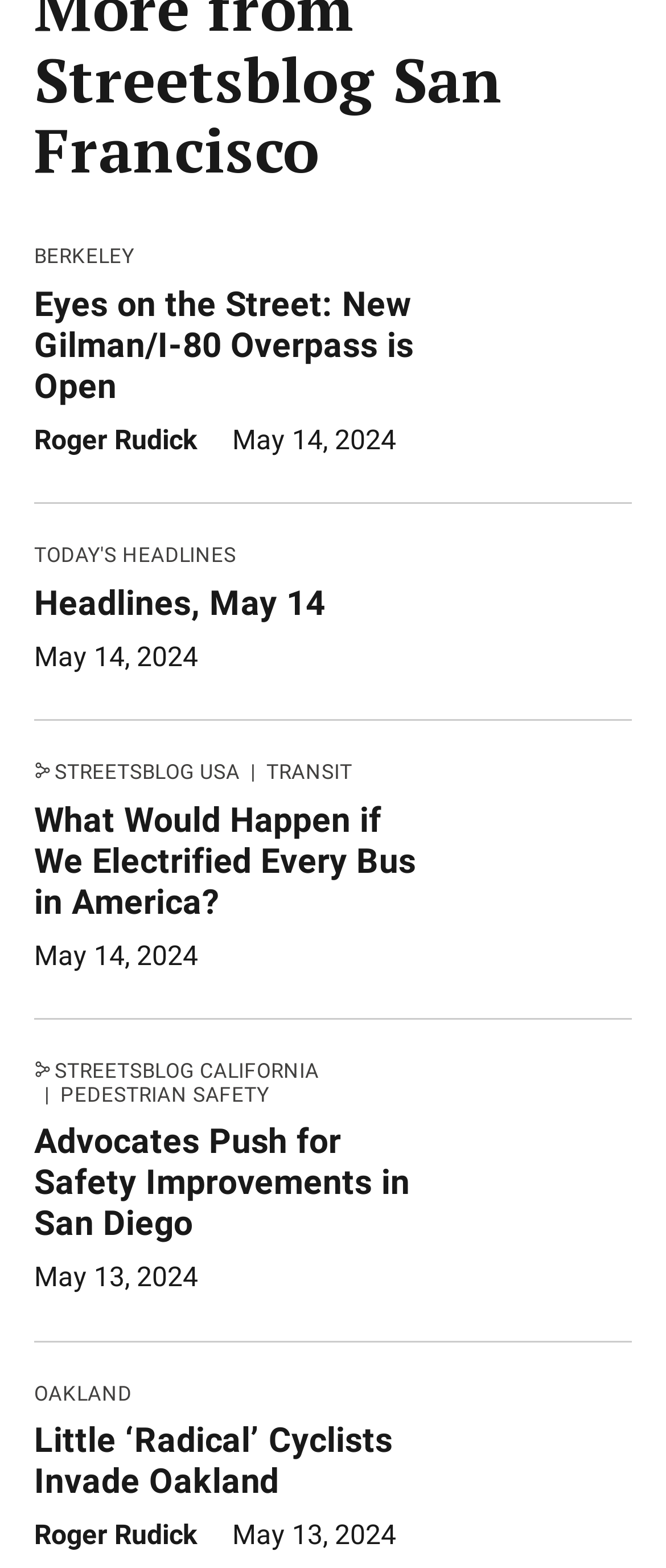Given the element description Headlines, May 14, specify the bounding box coordinates of the corresponding UI element in the format (top-left x, top-left y, bottom-right x, bottom-right y). All values must be between 0 and 1.

[0.051, 0.371, 0.638, 0.406]